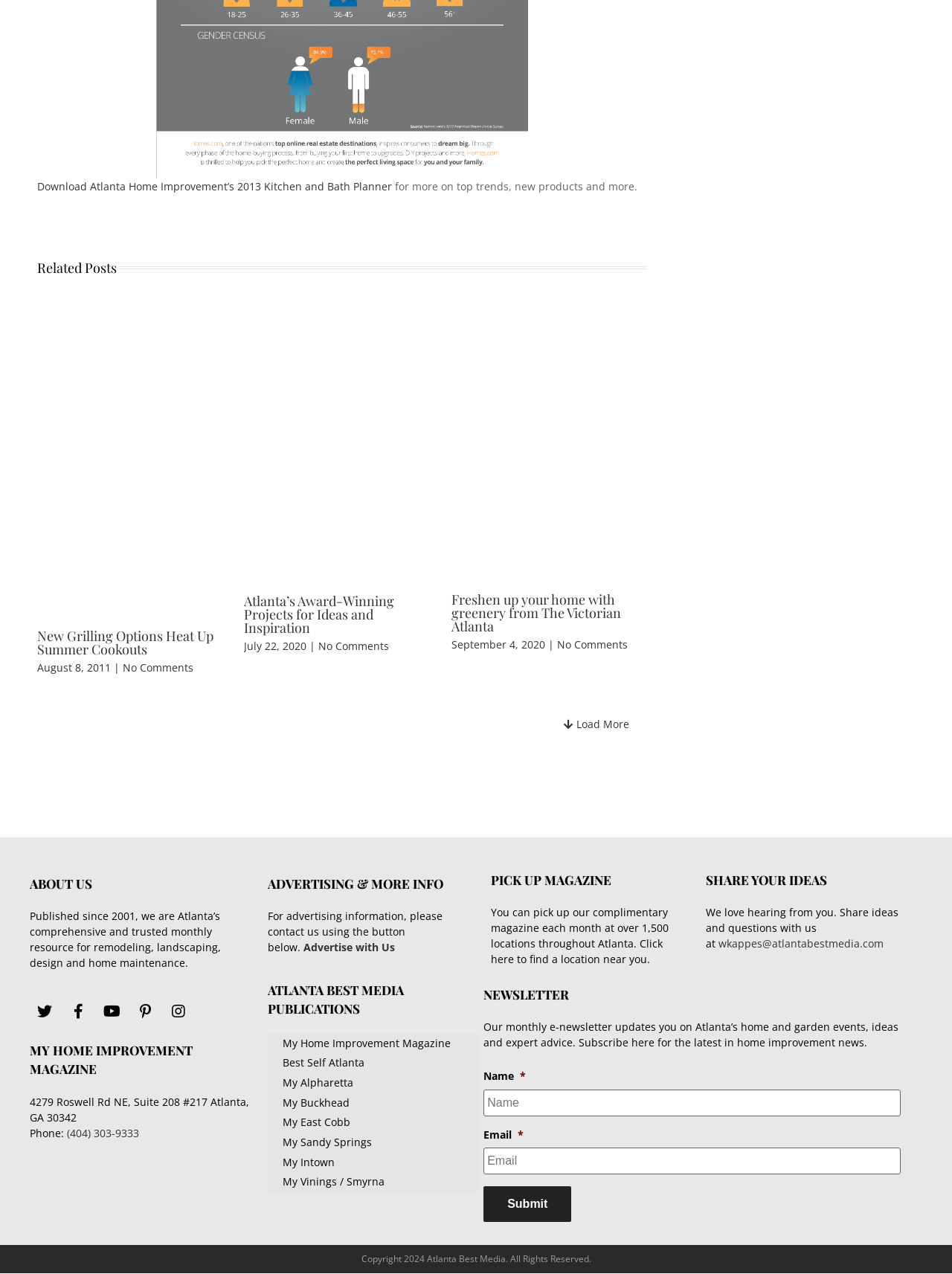Specify the bounding box coordinates of the area to click in order to execute this command: 'Download Atlanta Home Improvement’s 2013 Kitchen and Bath Planner'. The coordinates should consist of four float numbers ranging from 0 to 1, and should be formatted as [left, top, right, bottom].

[0.039, 0.141, 0.412, 0.152]